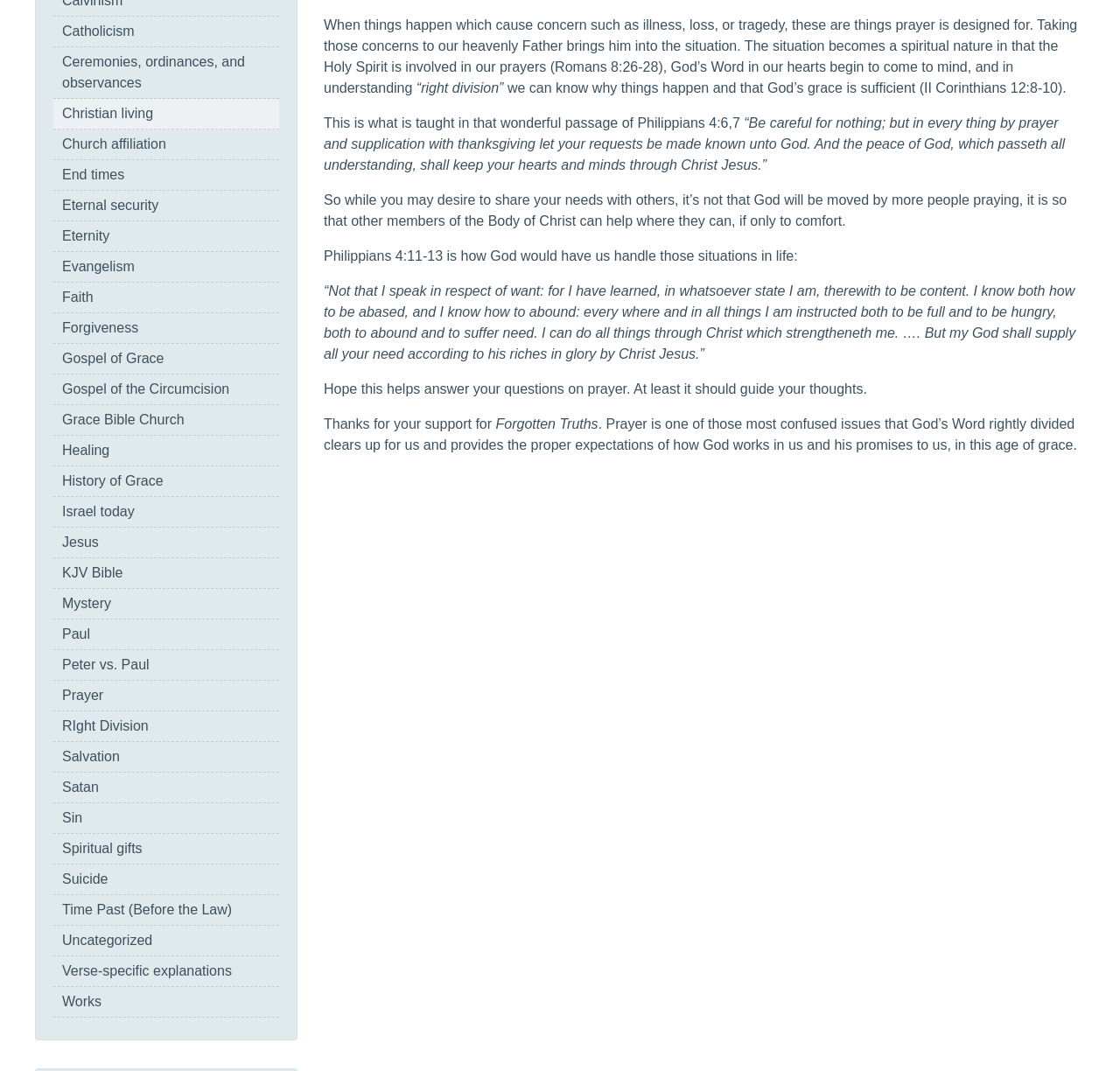What is the purpose of sharing needs with others?
Please respond to the question with as much detail as possible.

According to the text, sharing needs with others is not to move God, but rather so that other members of the Body of Christ can help where they can, if only to comfort. This suggests that the purpose of sharing needs is to receive comfort and help from others.